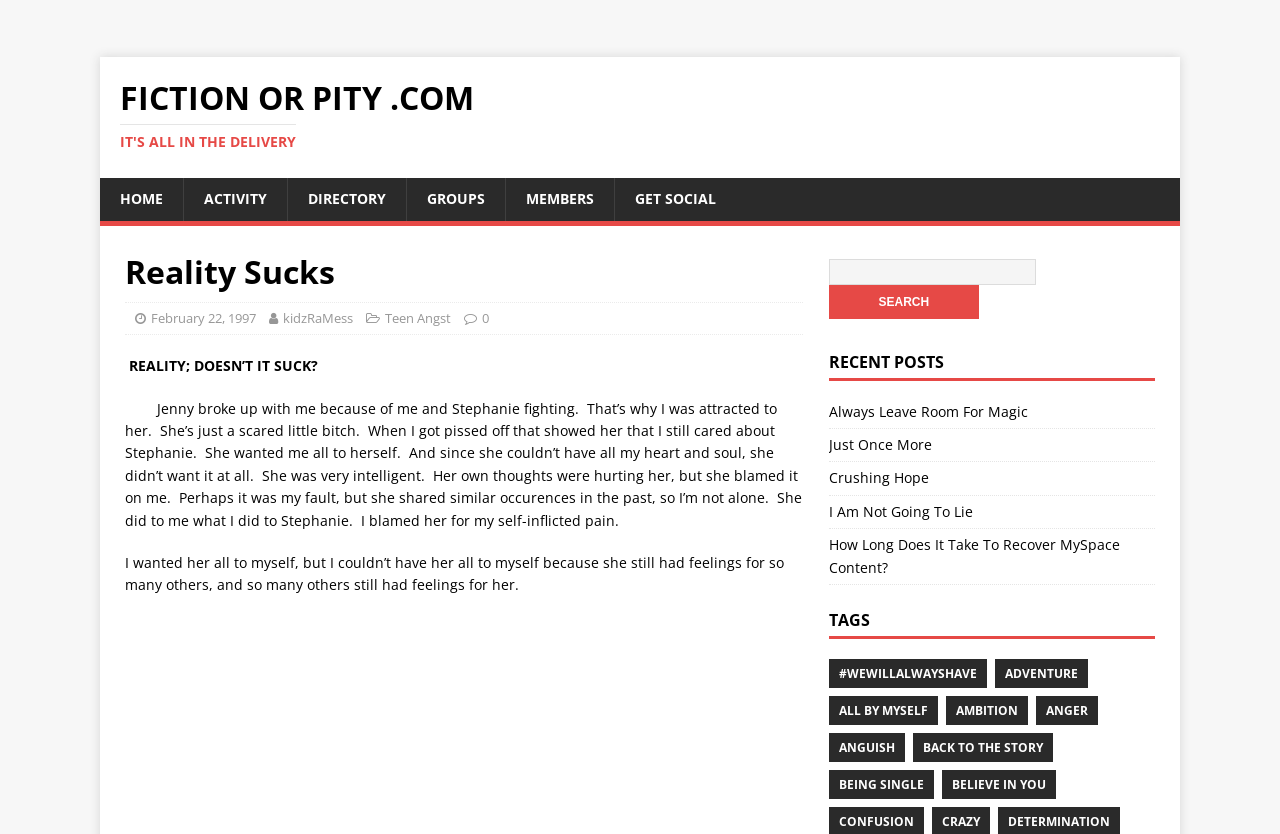Given the description of a UI element: "Seahorse Arts", identify the bounding box coordinates of the matching element in the webpage screenshot.

None